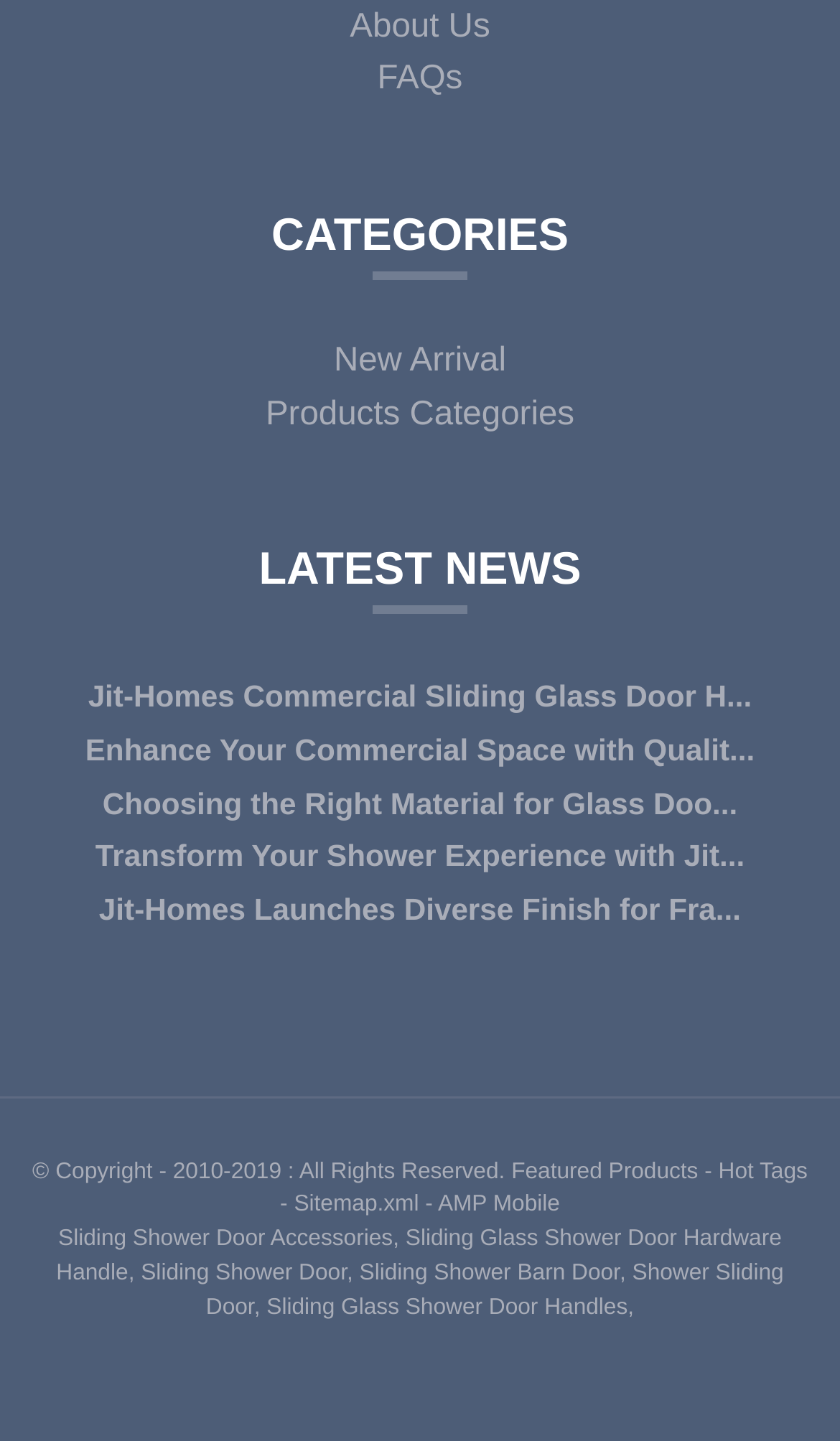Use a single word or phrase to answer the following:
How many links are there in the footer section?

7